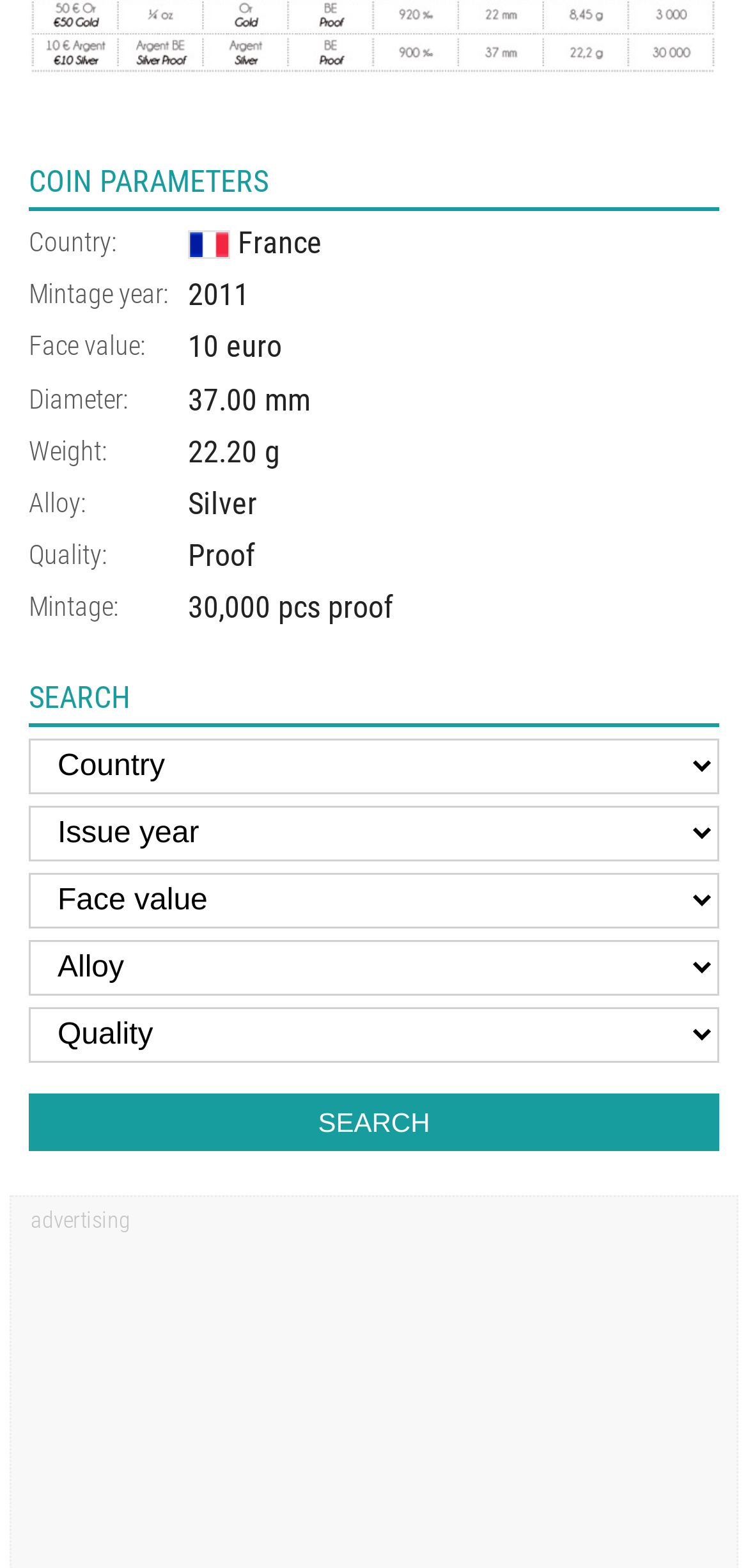Identify and provide the bounding box coordinates of the UI element described: "10 euro". The coordinates should be formatted as [left, top, right, bottom], with each number being a float between 0 and 1.

[0.251, 0.21, 0.377, 0.233]